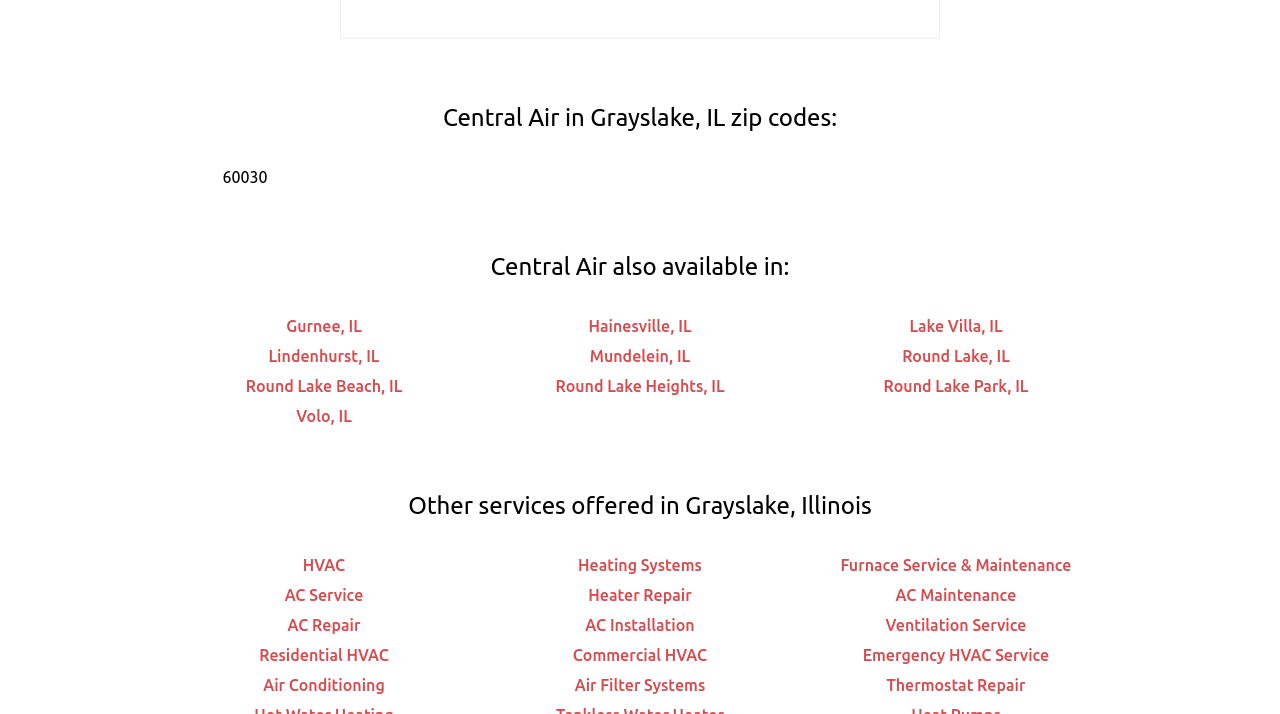Given the element description: "Emergency HVAC Service", predict the bounding box coordinates of this UI element. The coordinates must be four float numbers between 0 and 1, given as [left, top, right, bottom].

[0.674, 0.905, 0.82, 0.93]